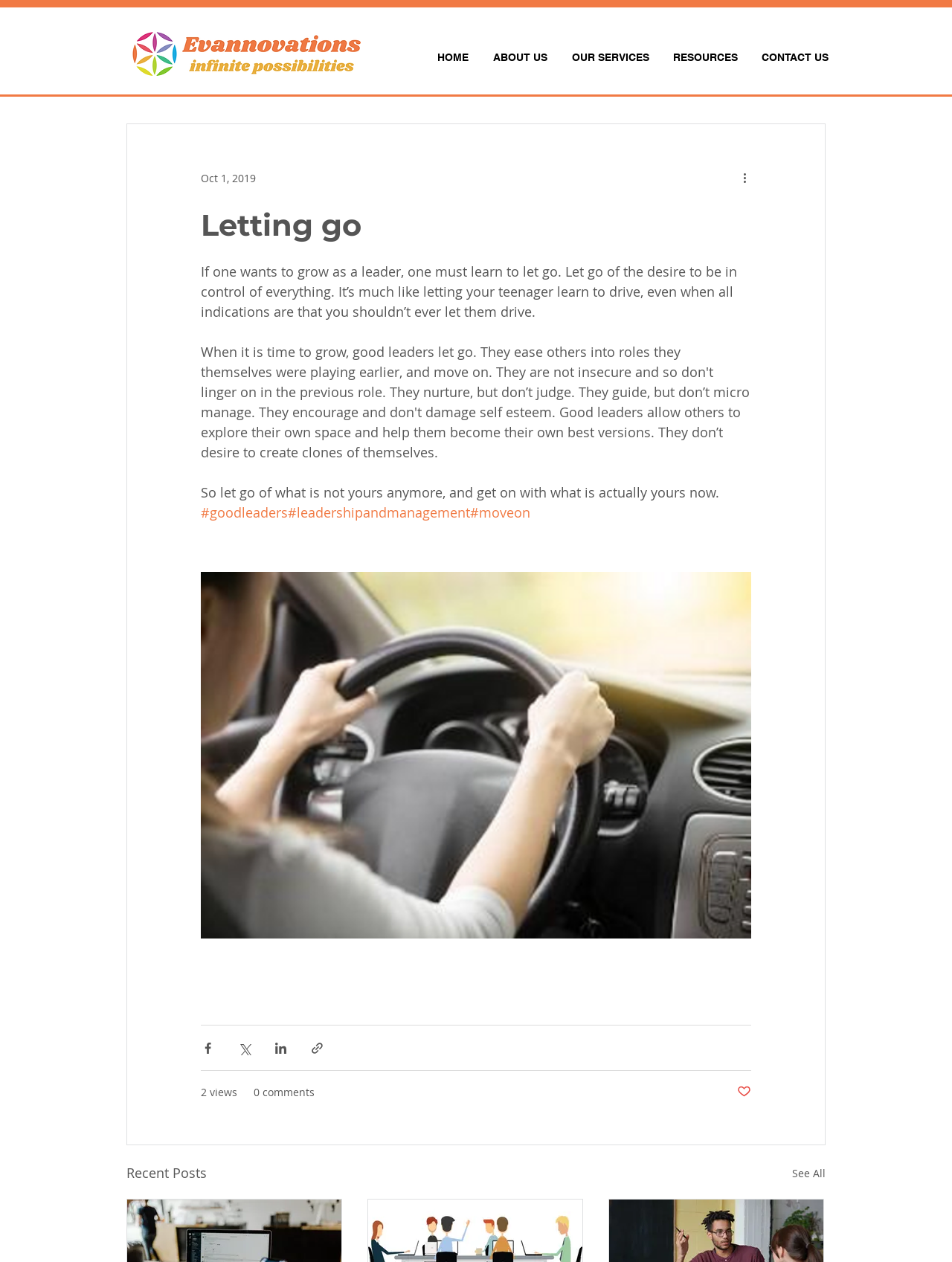Please specify the bounding box coordinates of the clickable region to carry out the following instruction: "See all recent posts". The coordinates should be four float numbers between 0 and 1, in the format [left, top, right, bottom].

[0.832, 0.921, 0.867, 0.938]